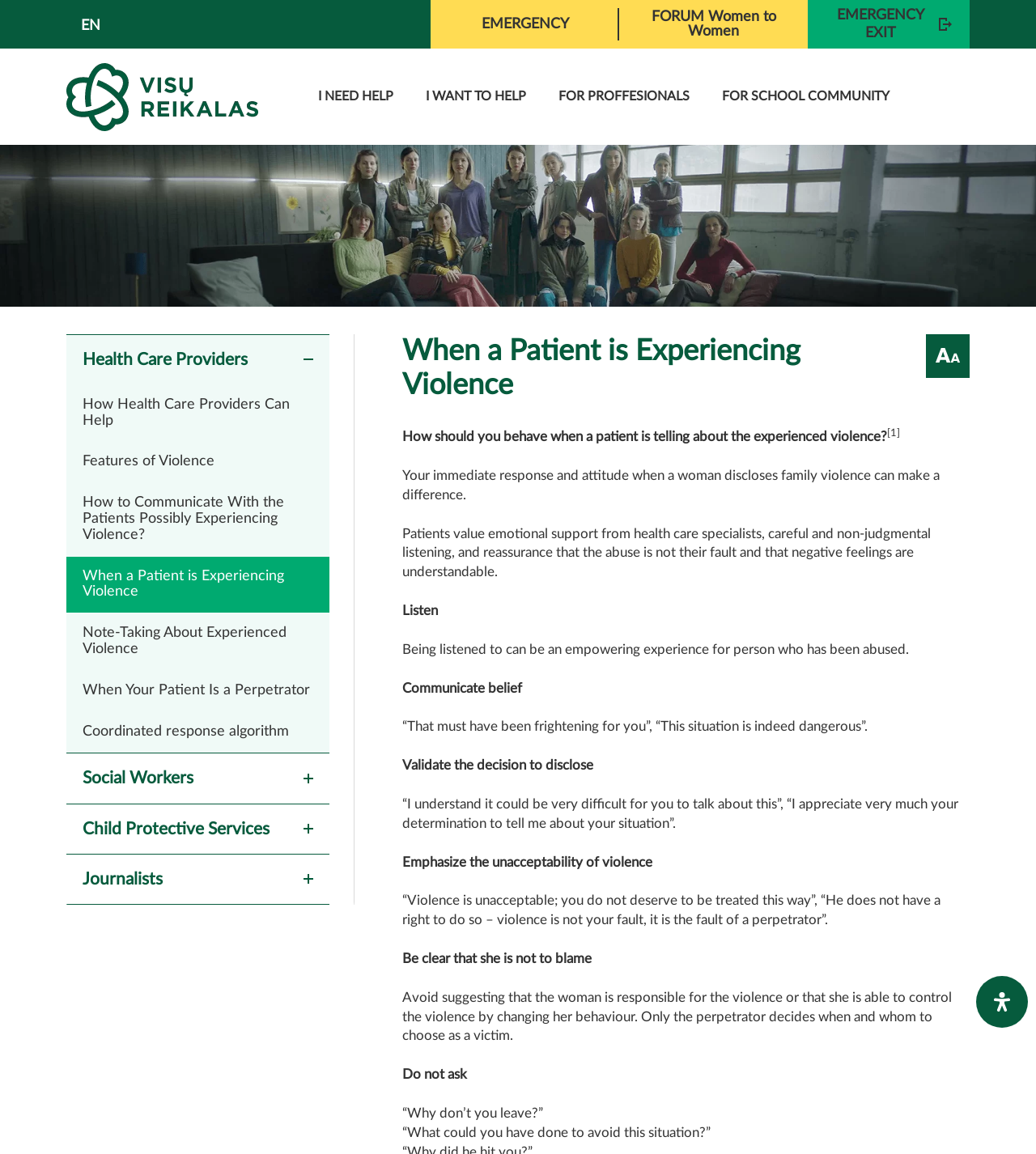Determine the bounding box coordinates of the element that should be clicked to execute the following command: "Select the 'About us' option".

None